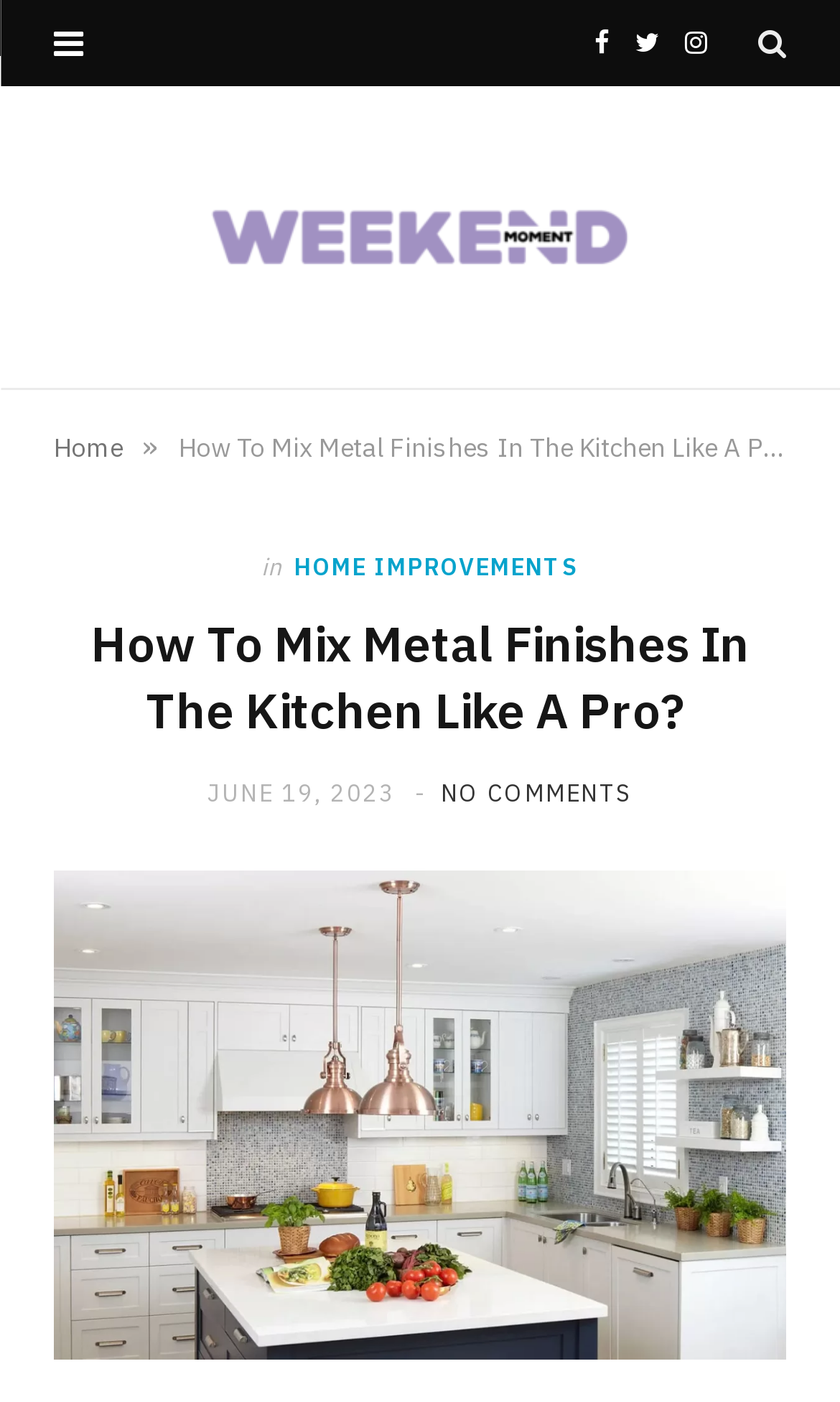Please predict the bounding box coordinates of the element's region where a click is necessary to complete the following instruction: "Read the article published on JUNE 19, 2023". The coordinates should be represented by four float numbers between 0 and 1, i.e., [left, top, right, bottom].

[0.247, 0.554, 0.481, 0.576]